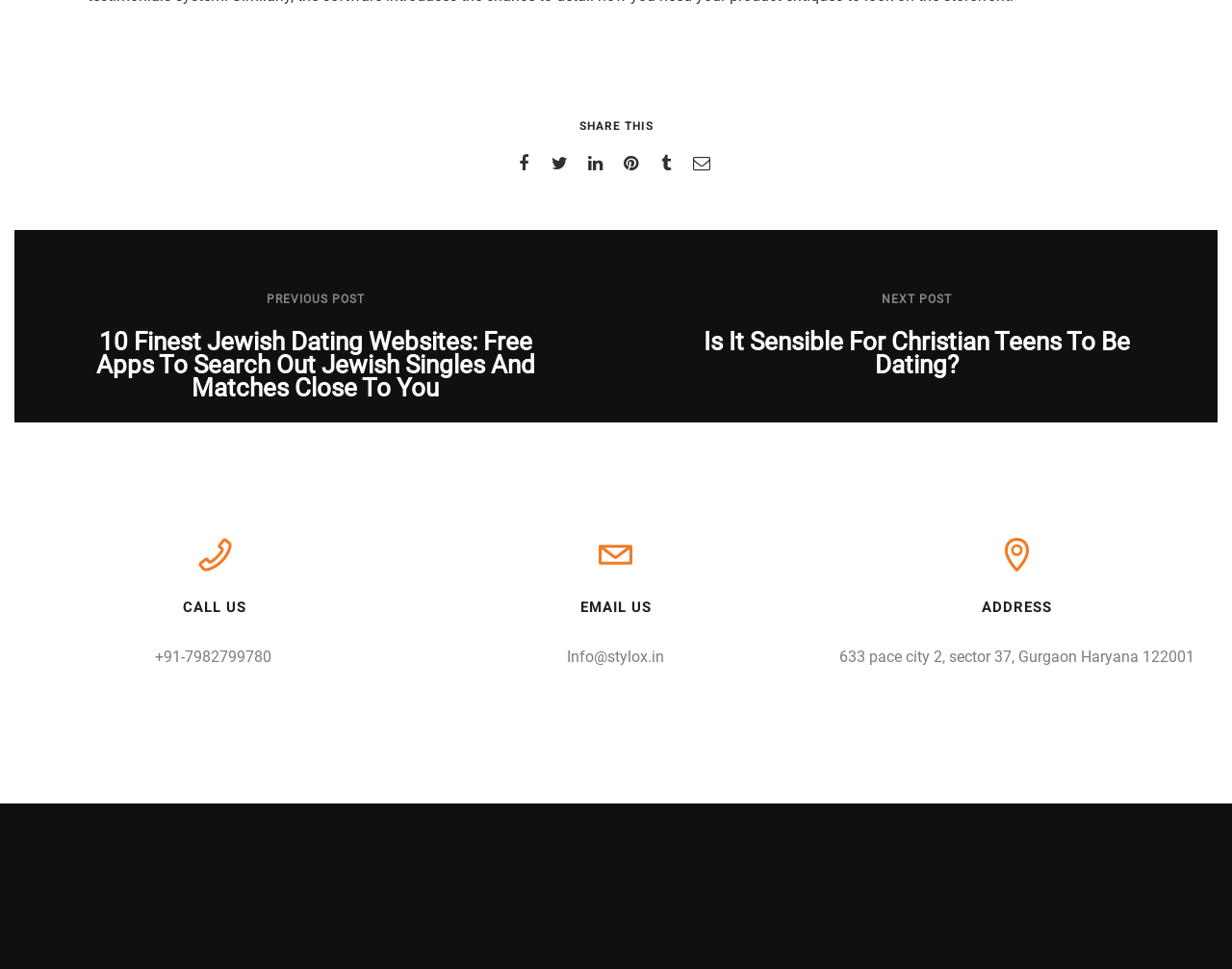What is the contact phone number?
Please ensure your answer to the question is detailed and covers all necessary aspects.

The contact phone number can be found in the 'CALL US' section, which is a heading element with ID 195, and the phone number is a link element with ID 258.